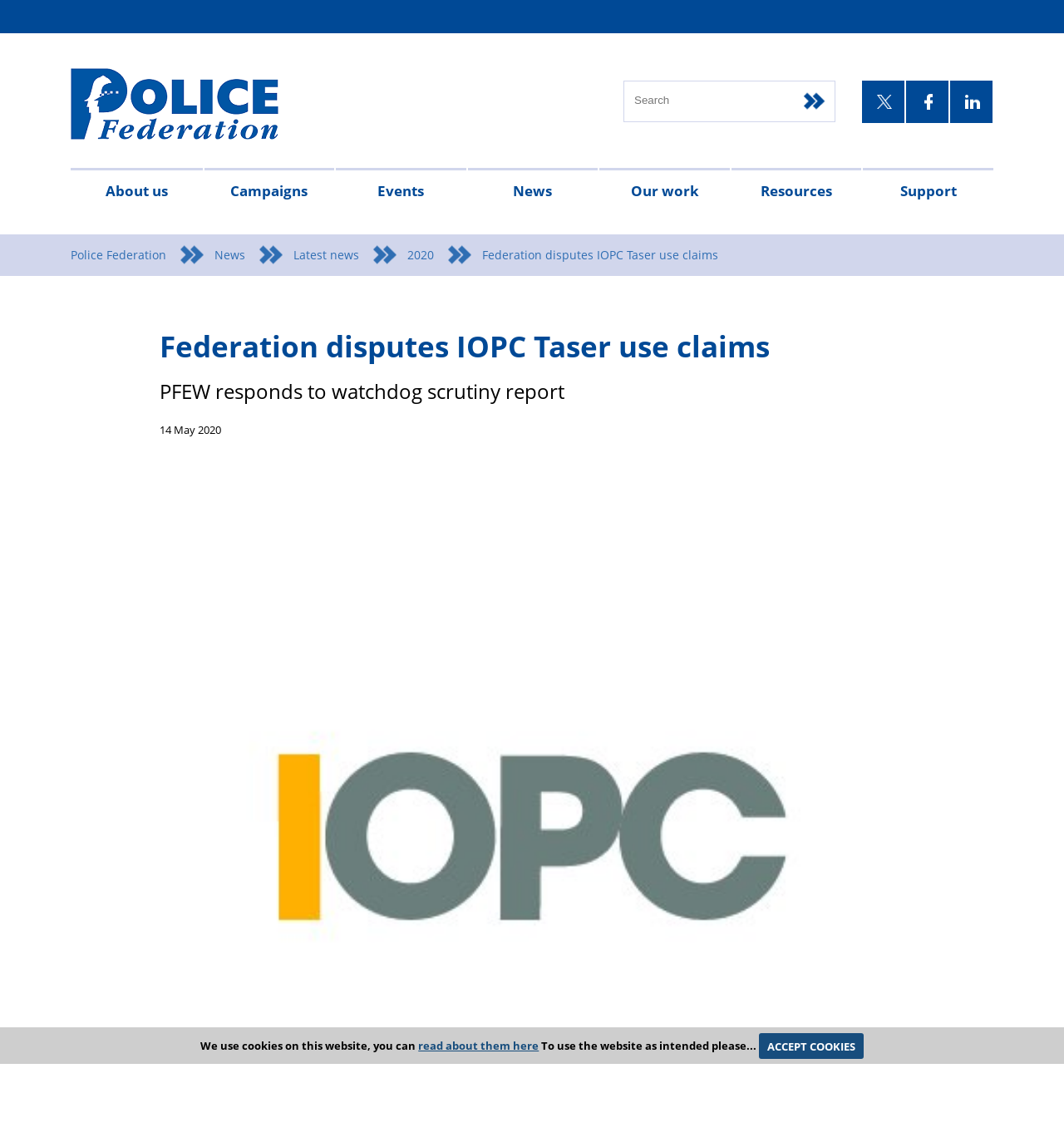Use one word or a short phrase to answer the question provided: 
What is the topic of the 'Body Armour Matters' link?

Health and Safety